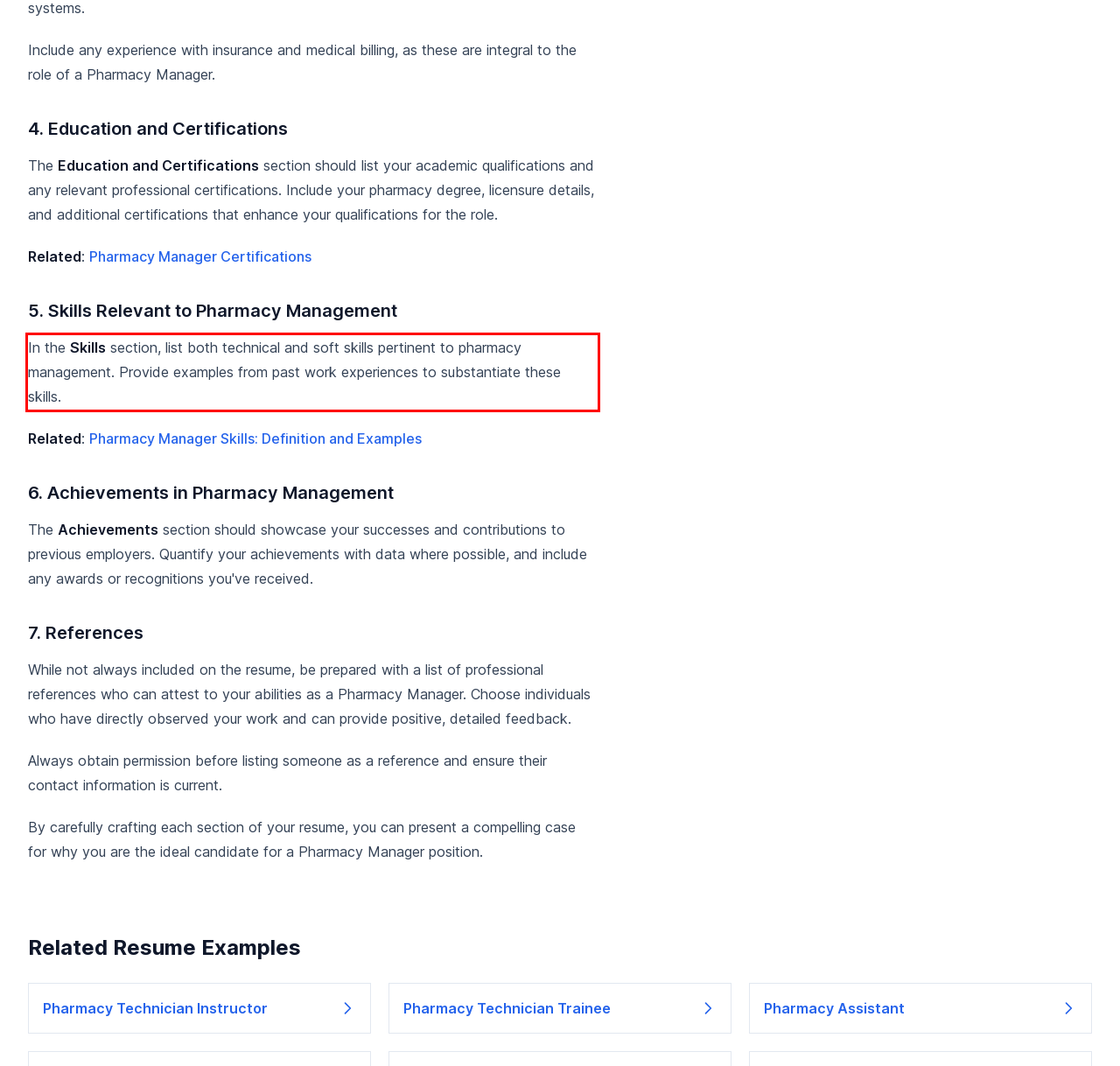Using the provided webpage screenshot, identify and read the text within the red rectangle bounding box.

In the Skills section, list both technical and soft skills pertinent to pharmacy management. Provide examples from past work experiences to substantiate these skills.